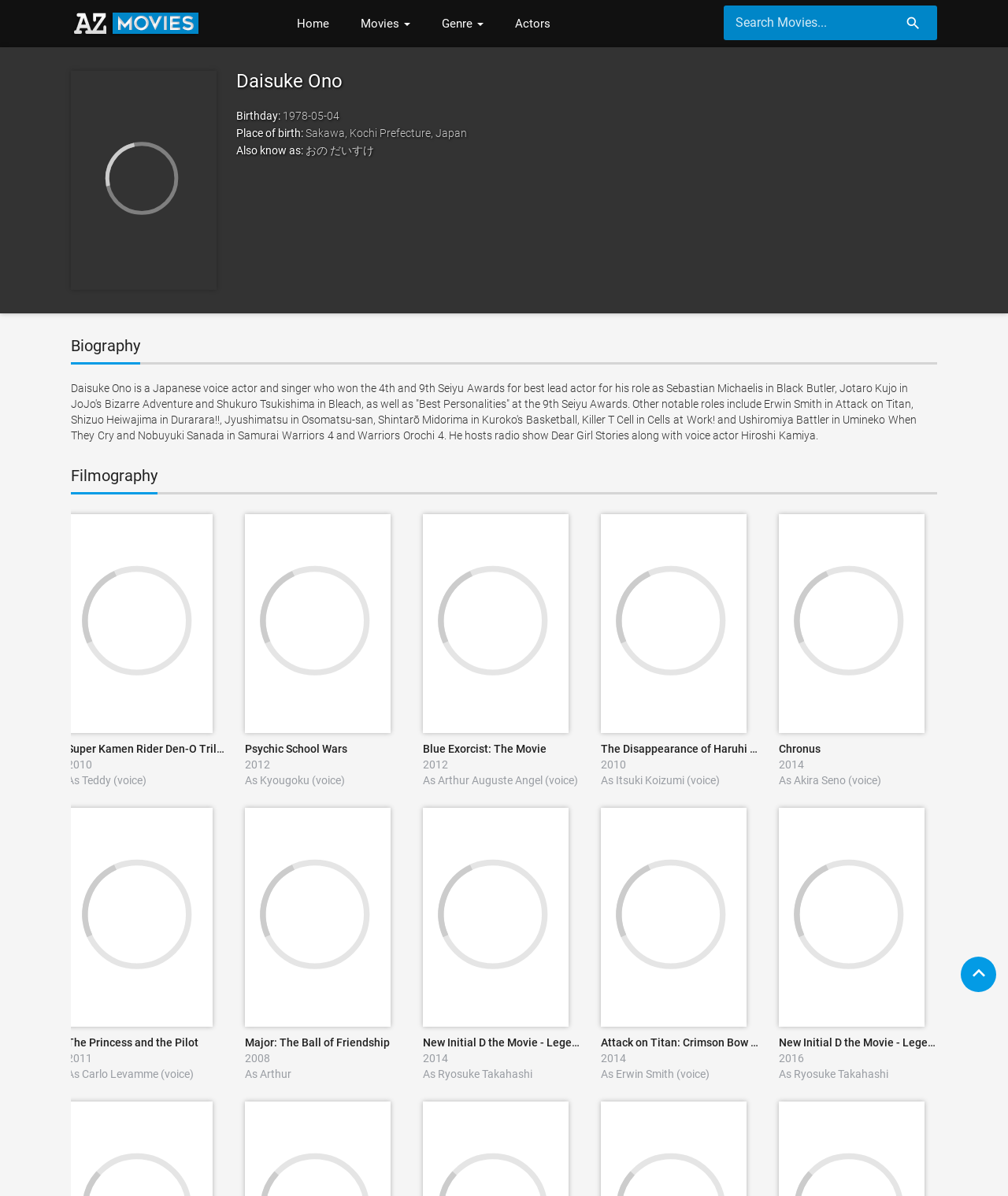Find the bounding box coordinates of the element to click in order to complete this instruction: "View filmography". The bounding box coordinates must be four float numbers between 0 and 1, denoted as [left, top, right, bottom].

[0.07, 0.39, 0.156, 0.413]